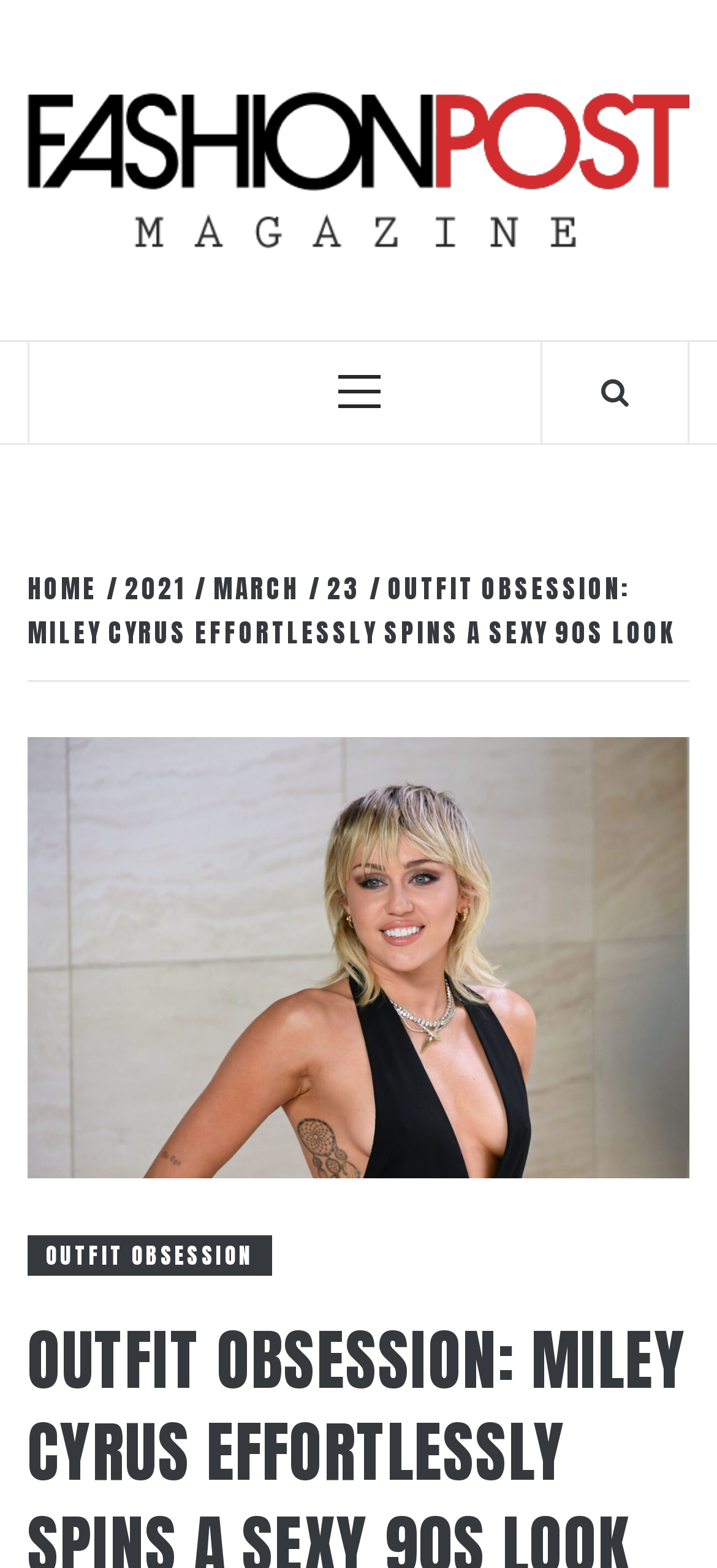Please answer the following question as detailed as possible based on the image: 
What is the date of the article?

The date of the article can be found in the breadcrumbs navigation section, where it says '2021 / MARCH / 23'. This suggests that the article was published on March 23, 2021.